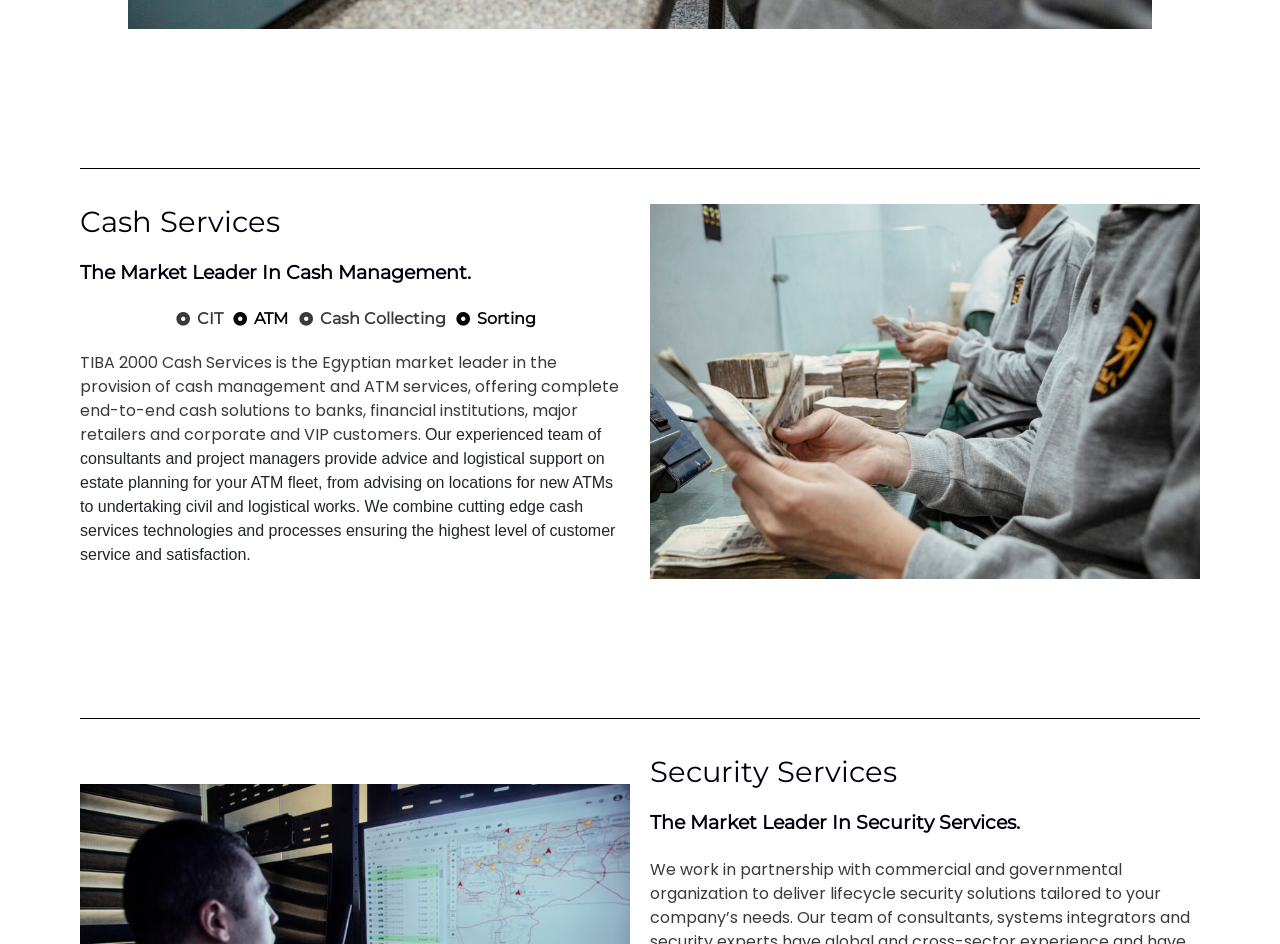Please find the bounding box coordinates in the format (top-left x, top-left y, bottom-right x, bottom-right y) for the given element description. Ensure the coordinates are floating point numbers between 0 and 1. Description: Sorting

[0.355, 0.326, 0.419, 0.351]